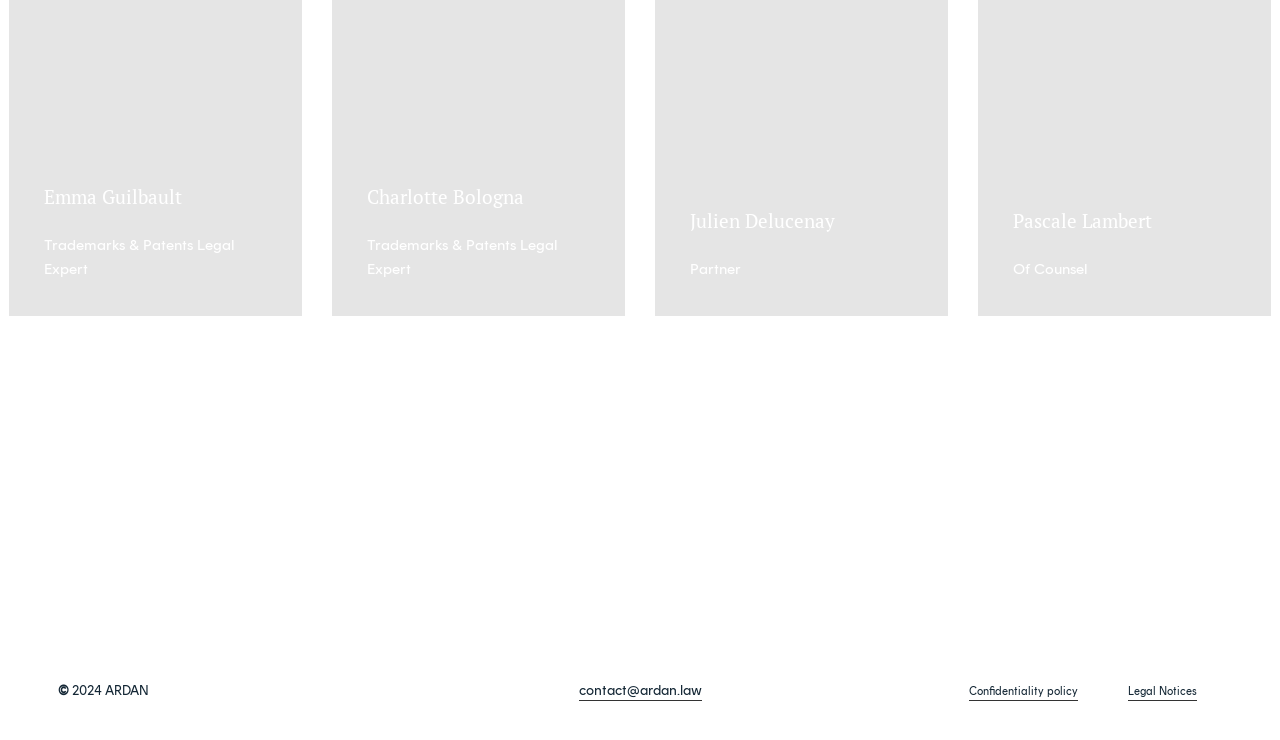Based on what you see in the screenshot, provide a thorough answer to this question: What is the copyright year of the webpage?

The webpage has a copyright symbol followed by the year '2024', indicating that the webpage's copyright year is 2024.